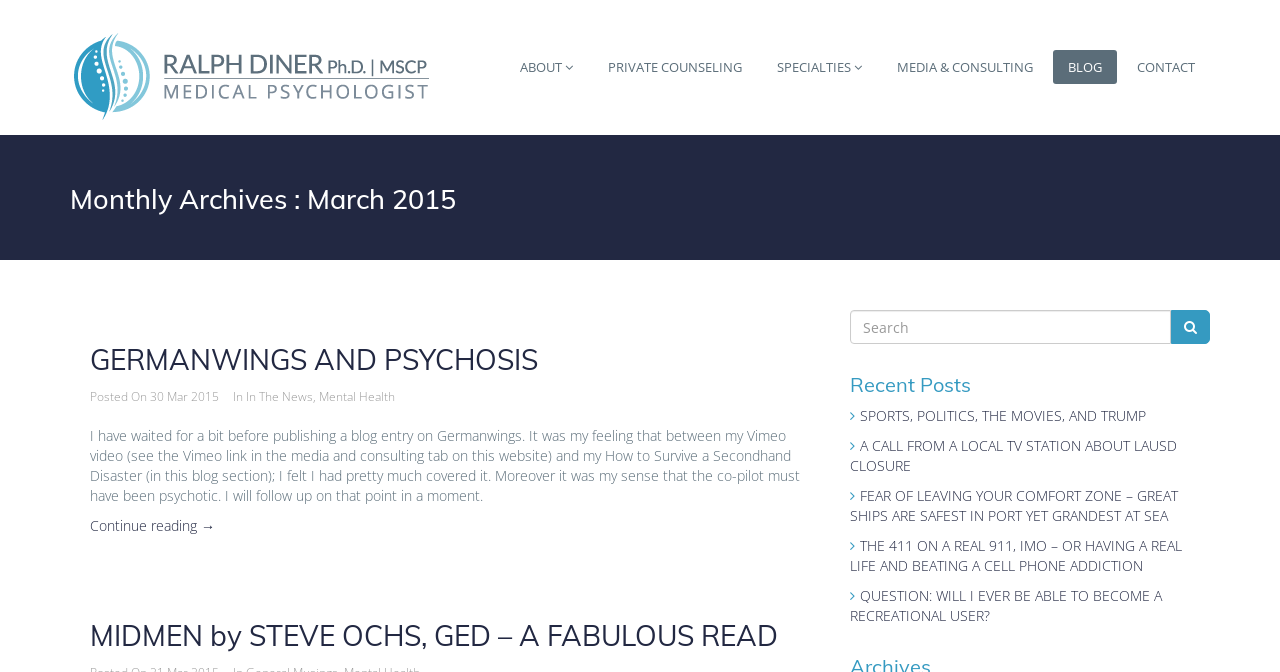Determine the bounding box coordinates of the clickable element to complete this instruction: "Search for a keyword". Provide the coordinates in the format of four float numbers between 0 and 1, [left, top, right, bottom].

[0.664, 0.461, 0.915, 0.512]